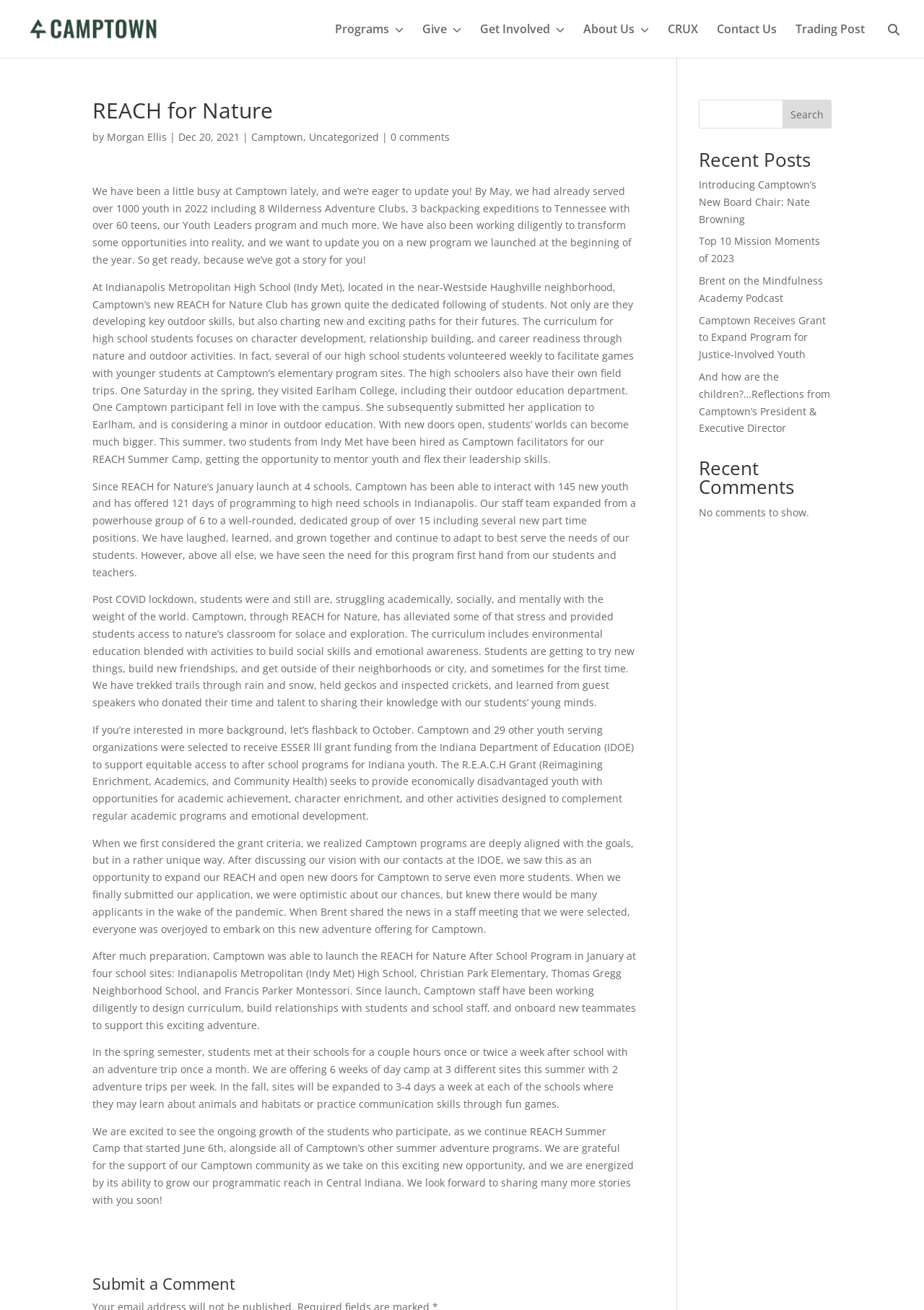Determine the bounding box coordinates of the area to click in order to meet this instruction: "Visit the 'Give' page".

[0.457, 0.018, 0.499, 0.044]